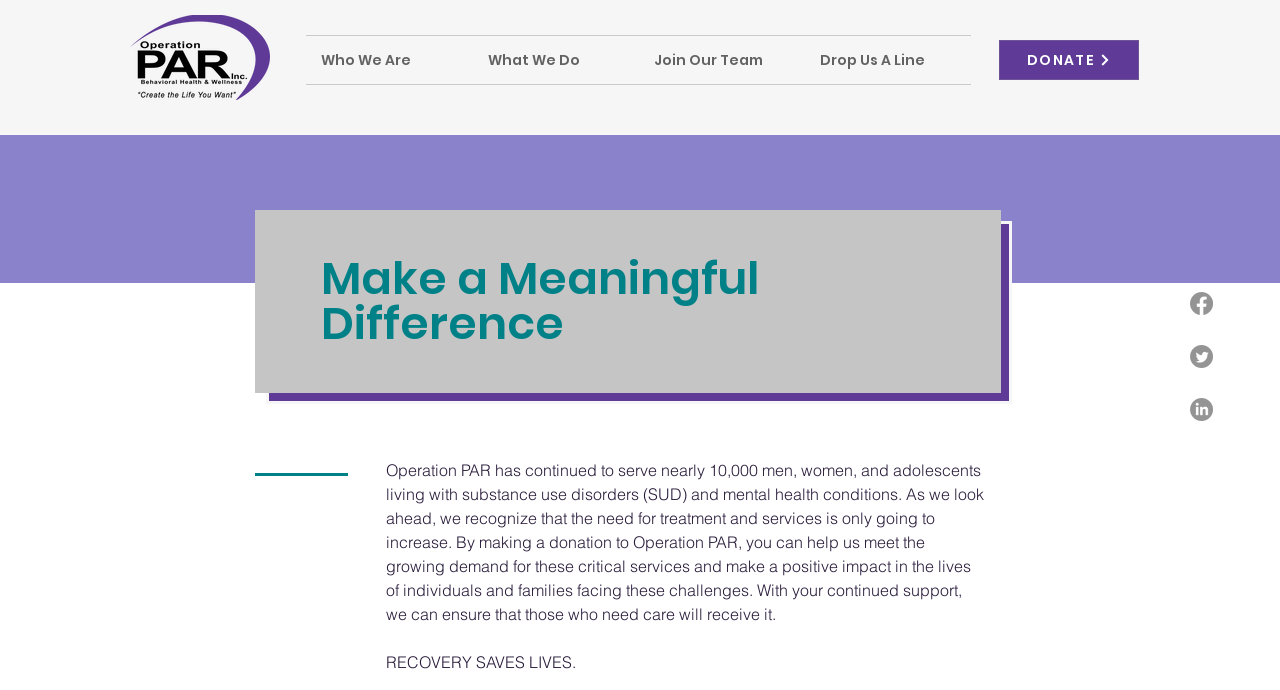What is the main purpose of the webpage?
Answer the question with a thorough and detailed explanation.

I inferred the main purpose of the webpage by looking at the prominent 'DONATE' link at the top right of the webpage, as well as the heading 'Make a Meaningful Difference' and the text describing the organization's services and the need for donations.